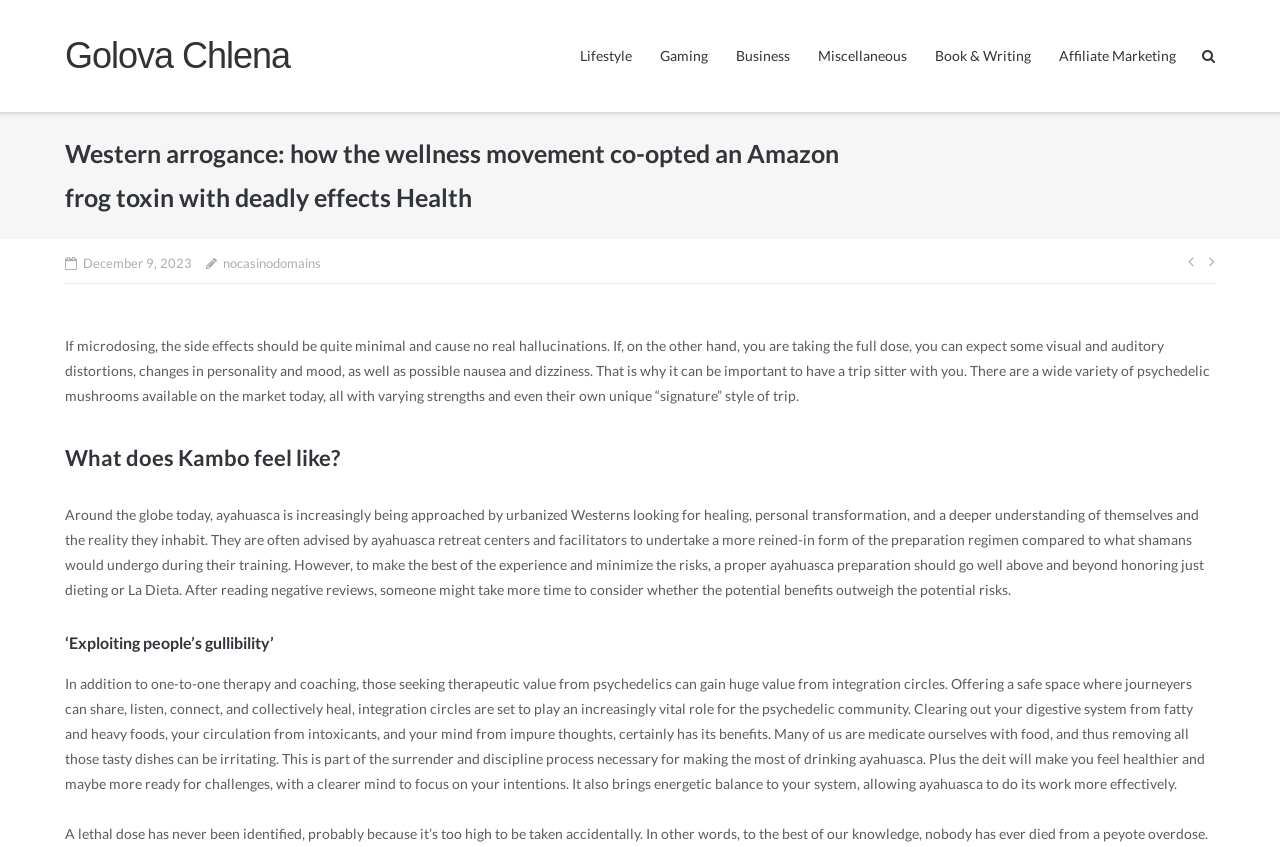Please identify the bounding box coordinates of the clickable element to fulfill the following instruction: "Click on the 'Previous post' link". The coordinates should be four float numbers between 0 and 1, i.e., [left, top, right, bottom].

[0.928, 0.297, 0.938, 0.319]